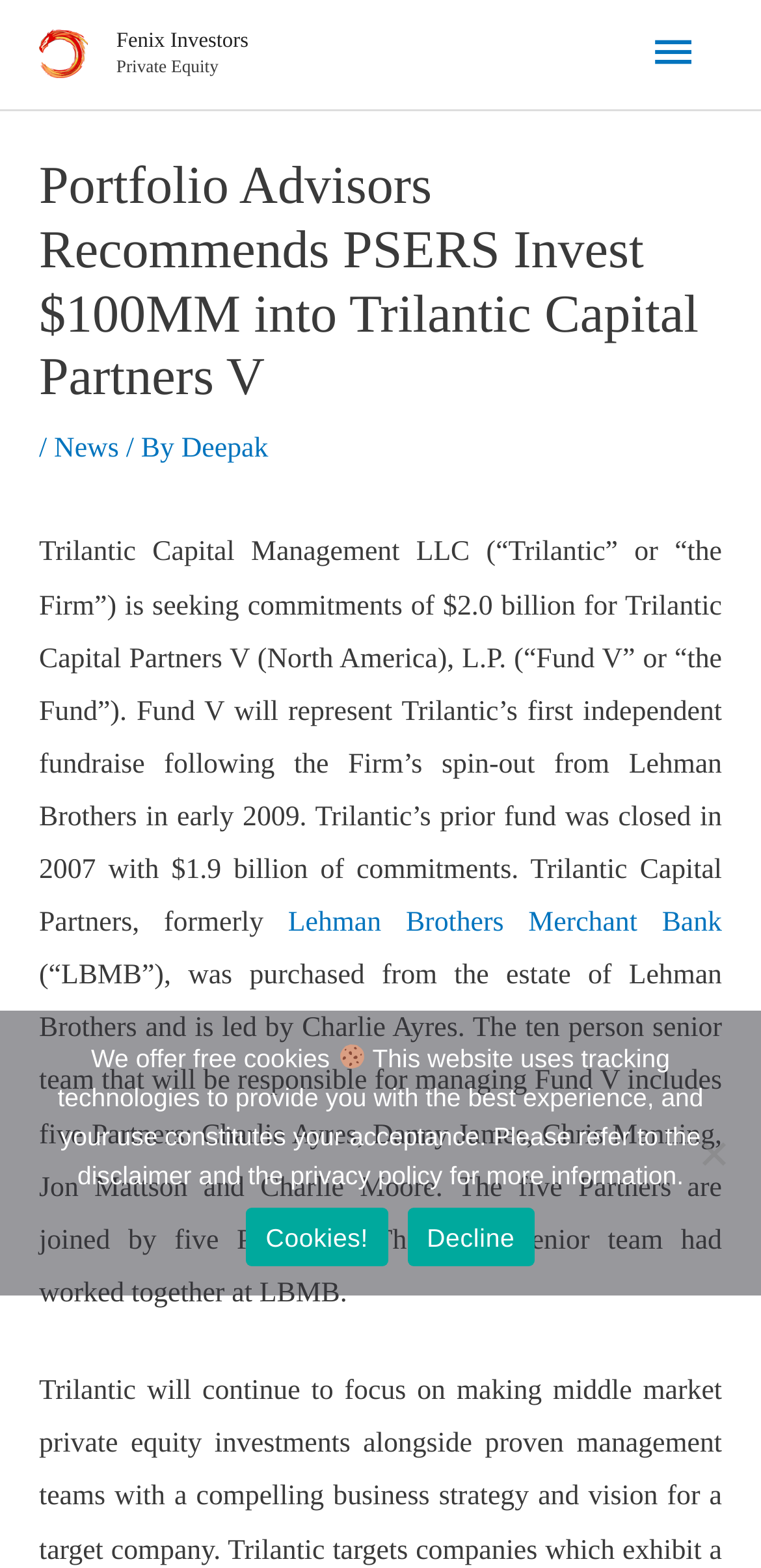Determine the bounding box coordinates for the UI element described. Format the coordinates as (top-left x, top-left y, bottom-right x, bottom-right y) and ensure all values are between 0 and 1. Element description: Cookies!

[0.323, 0.77, 0.51, 0.808]